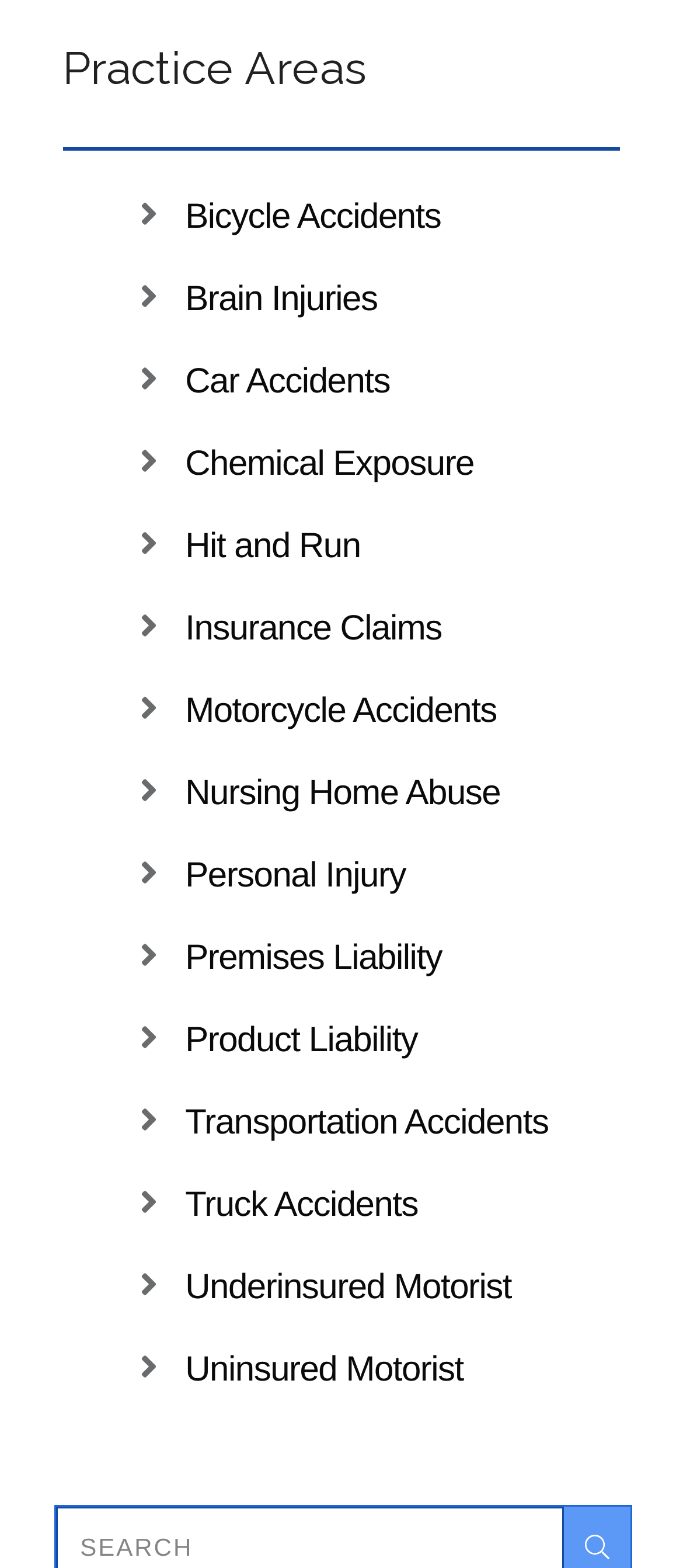How many links are there in the webpage?
Using the image as a reference, answer with just one word or a short phrase.

20